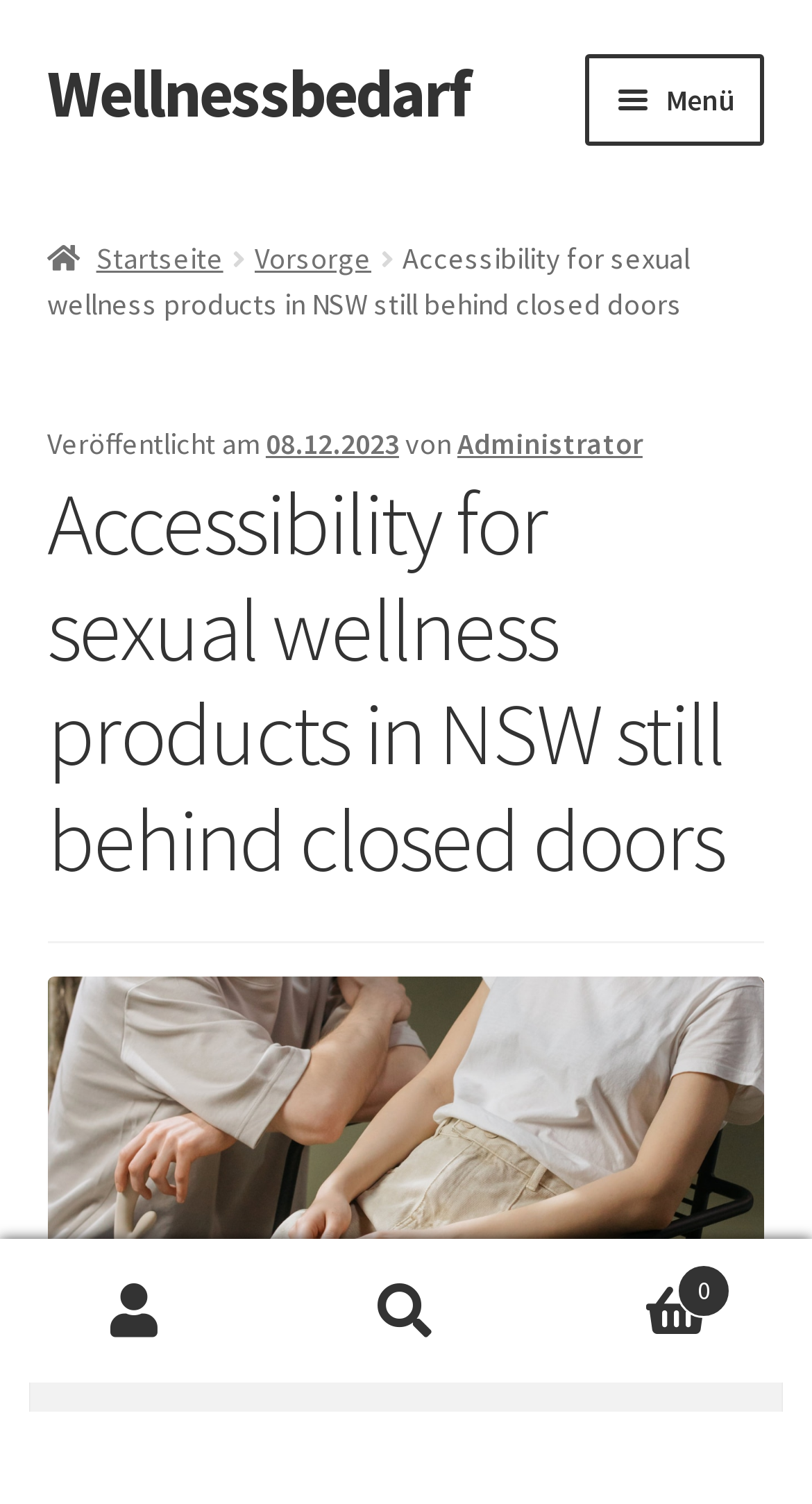Please find and report the bounding box coordinates of the element to click in order to perform the following action: "open menu". The coordinates should be expressed as four float numbers between 0 and 1, in the format [left, top, right, bottom].

[0.722, 0.036, 0.942, 0.097]